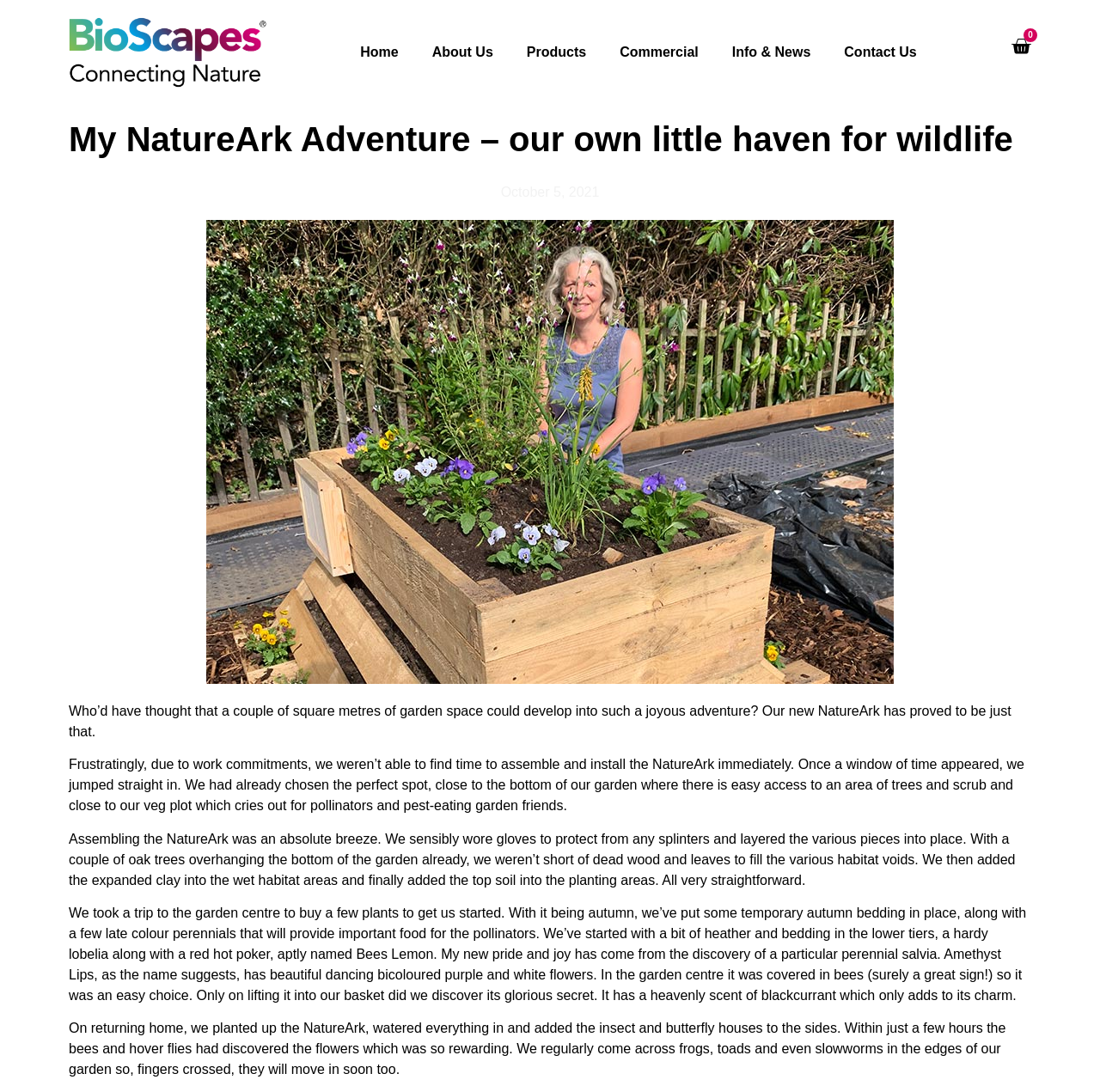Locate the bounding box coordinates of the clickable area needed to fulfill the instruction: "Go to the Home page".

[0.328, 0.041, 0.362, 0.055]